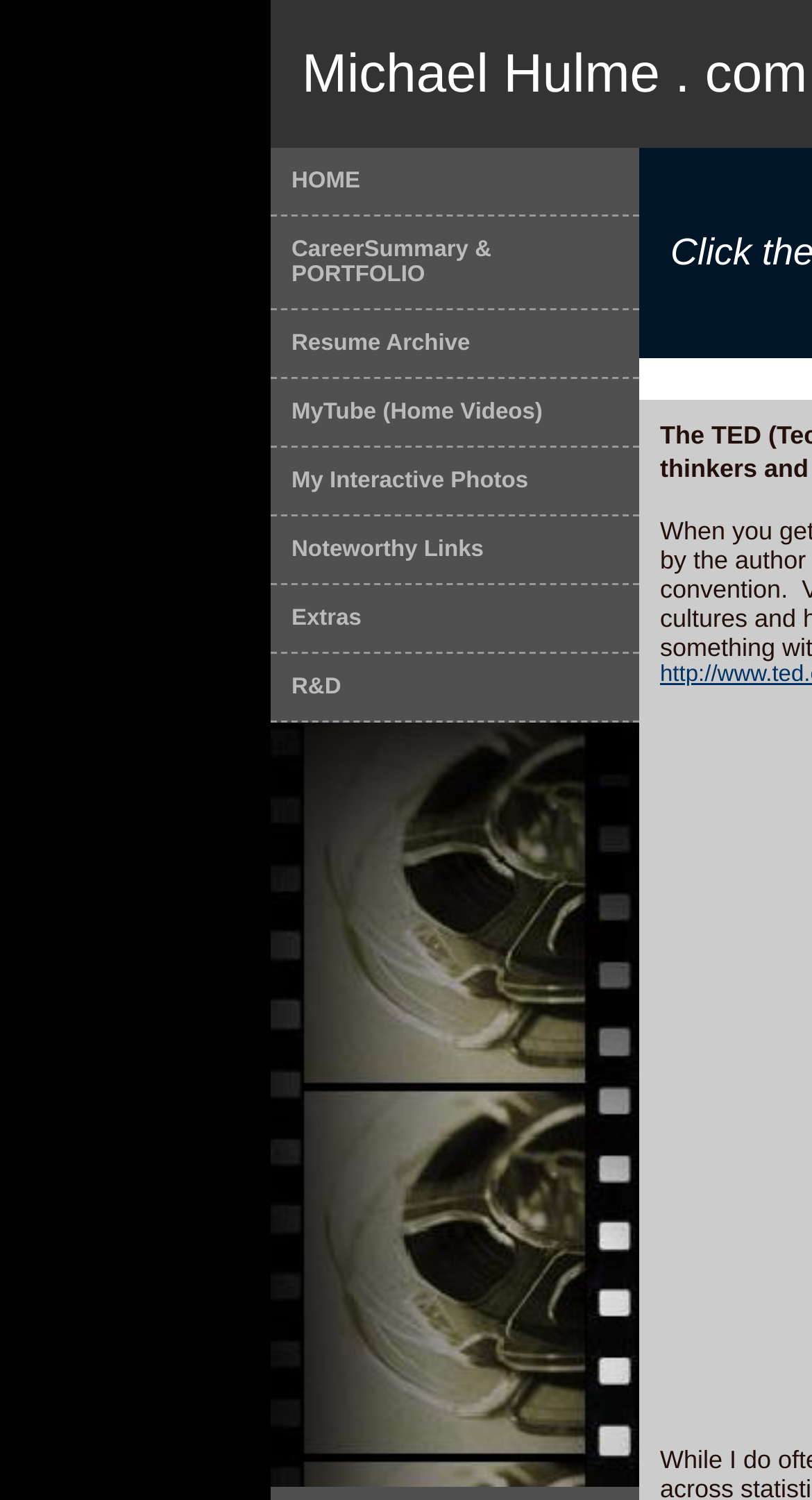Determine the bounding box for the UI element as described: "Extras". The coordinates should be represented as four float numbers between 0 and 1, formatted as [left, top, right, bottom].

[0.333, 0.39, 0.787, 0.436]